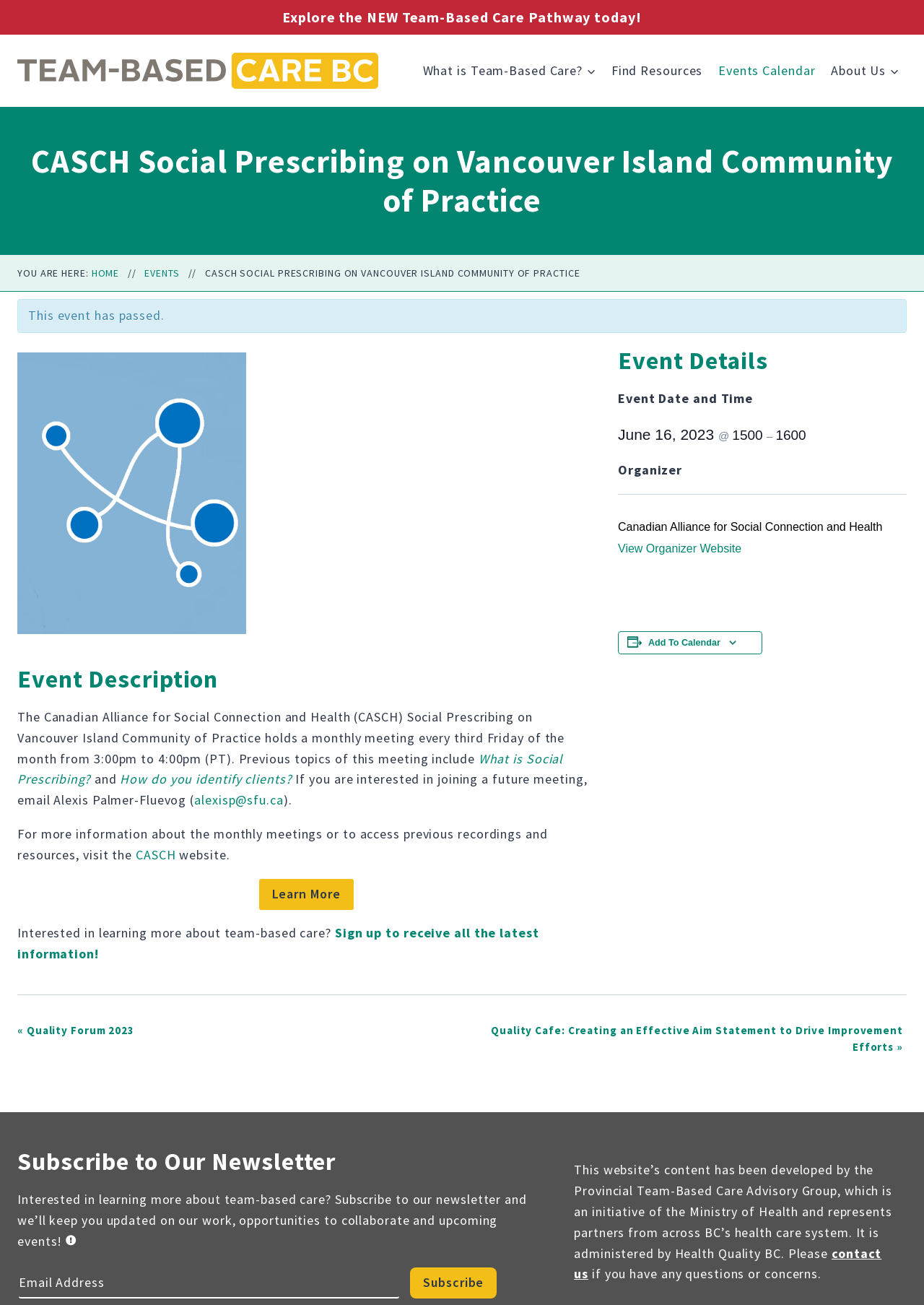Generate the text content of the main heading of the webpage.

CASCH Social Prescribing on Vancouver Island Community of Practice